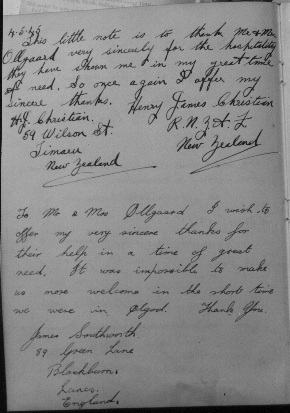What is the significance of the kindness mentioned in the note?
Please provide a single word or phrase as your answer based on the image.

It was during a difficult time to find safety